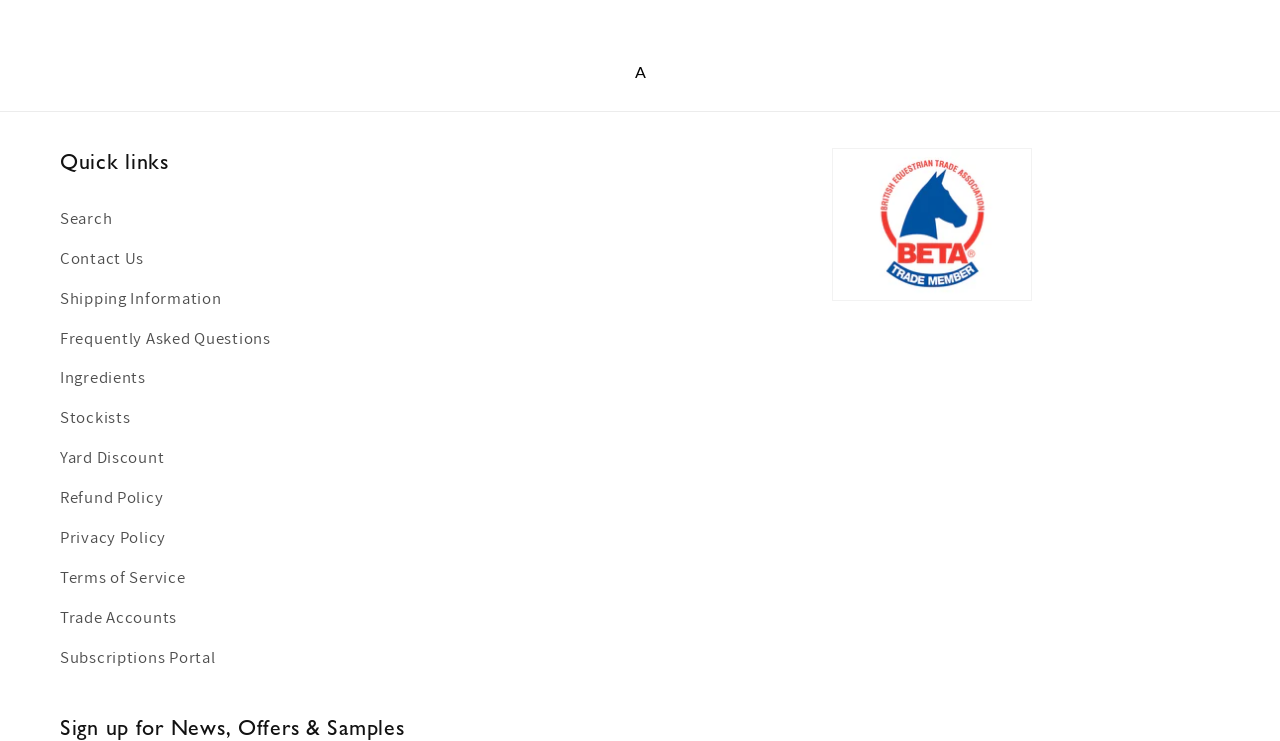Find the bounding box coordinates of the element to click in order to complete this instruction: "Access the subscriptions portal". The bounding box coordinates must be four float numbers between 0 and 1, denoted as [left, top, right, bottom].

[0.047, 0.862, 0.168, 0.915]